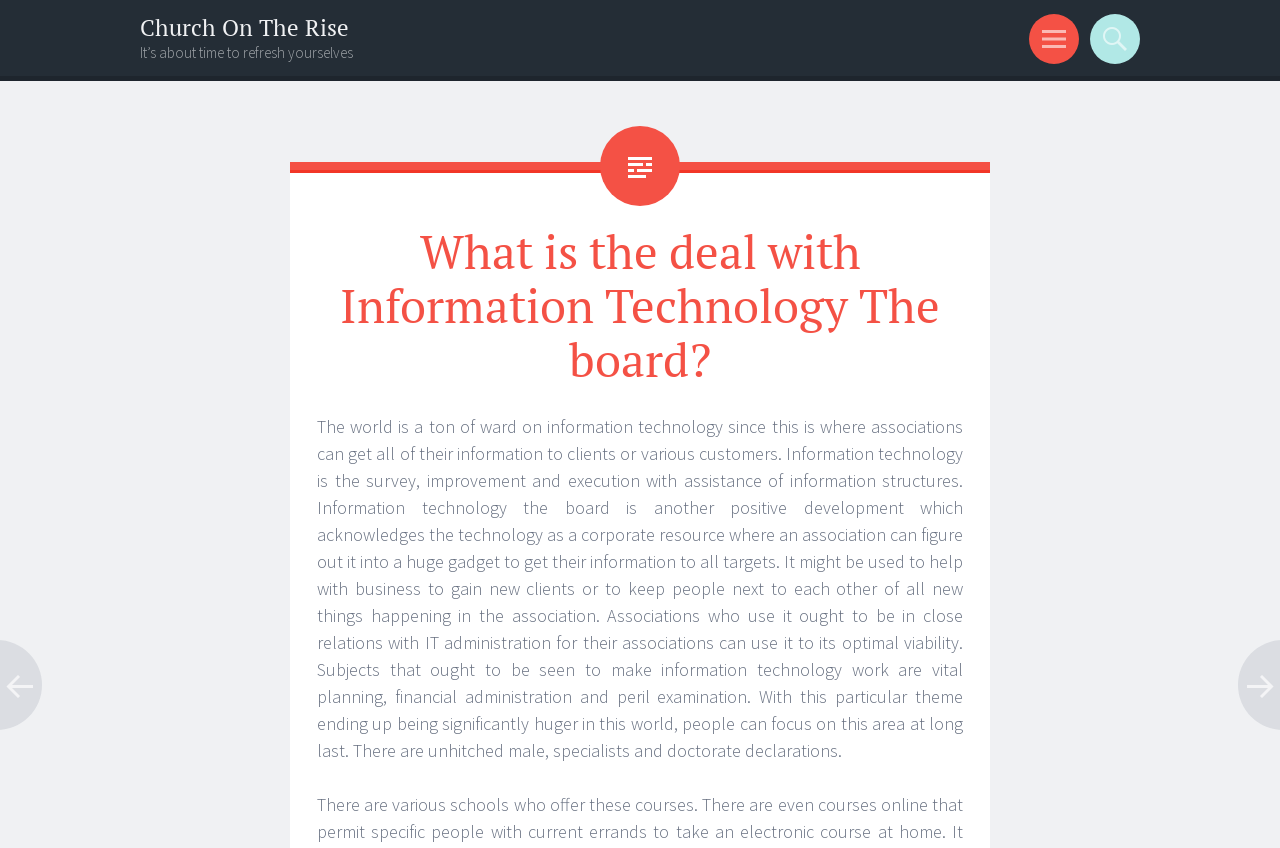Please identify the primary heading of the webpage and give its text content.

Church On The Rise